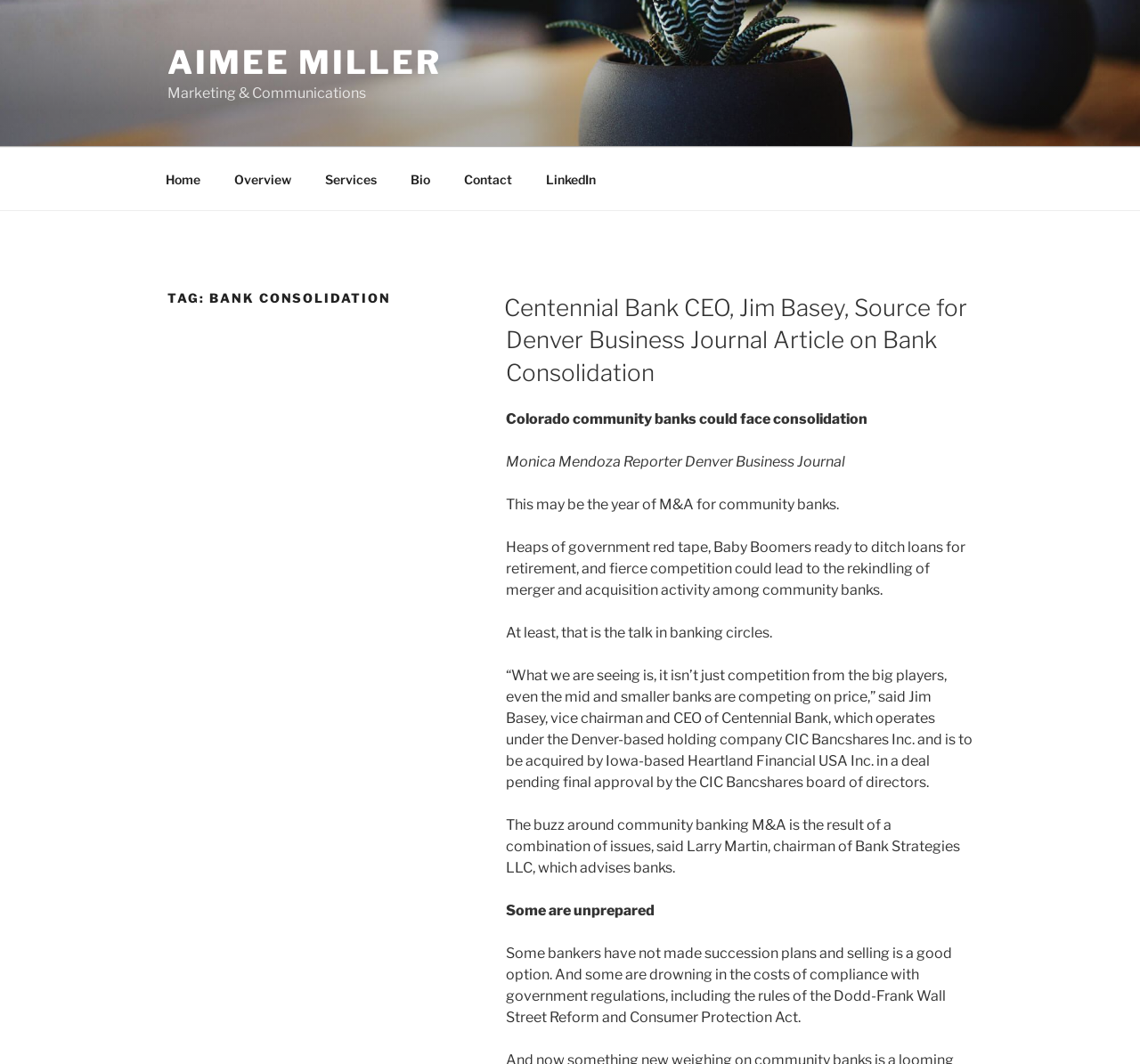Identify the bounding box coordinates of the region that needs to be clicked to carry out this instruction: "Check LinkedIn". Provide these coordinates as four float numbers ranging from 0 to 1, i.e., [left, top, right, bottom].

[0.465, 0.148, 0.536, 0.189]